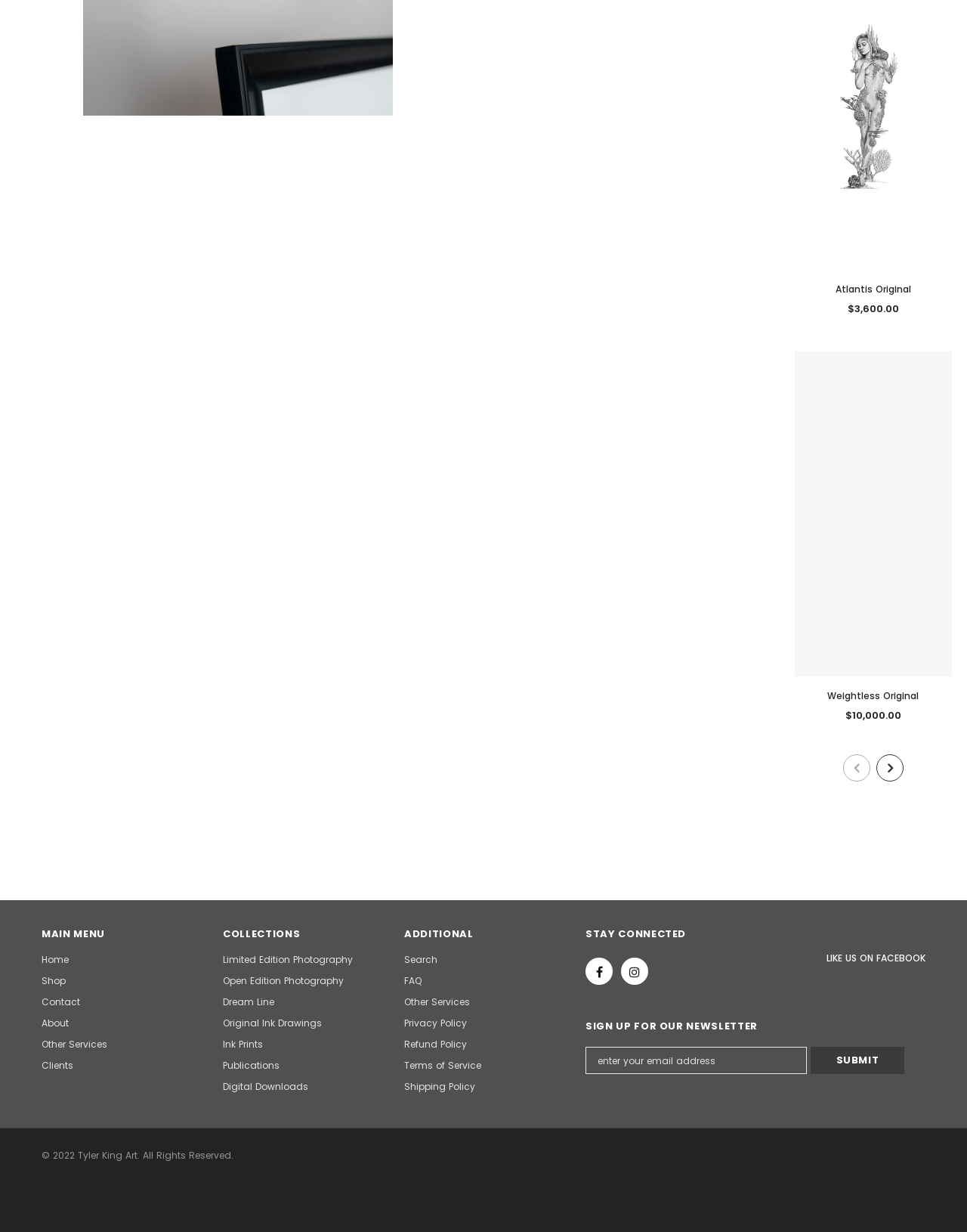Please identify the bounding box coordinates of the element I should click to complete this instruction: 'Click the 'Next Product' button'. The coordinates should be given as four float numbers between 0 and 1, like this: [left, top, right, bottom].

[0.906, 0.612, 0.934, 0.634]